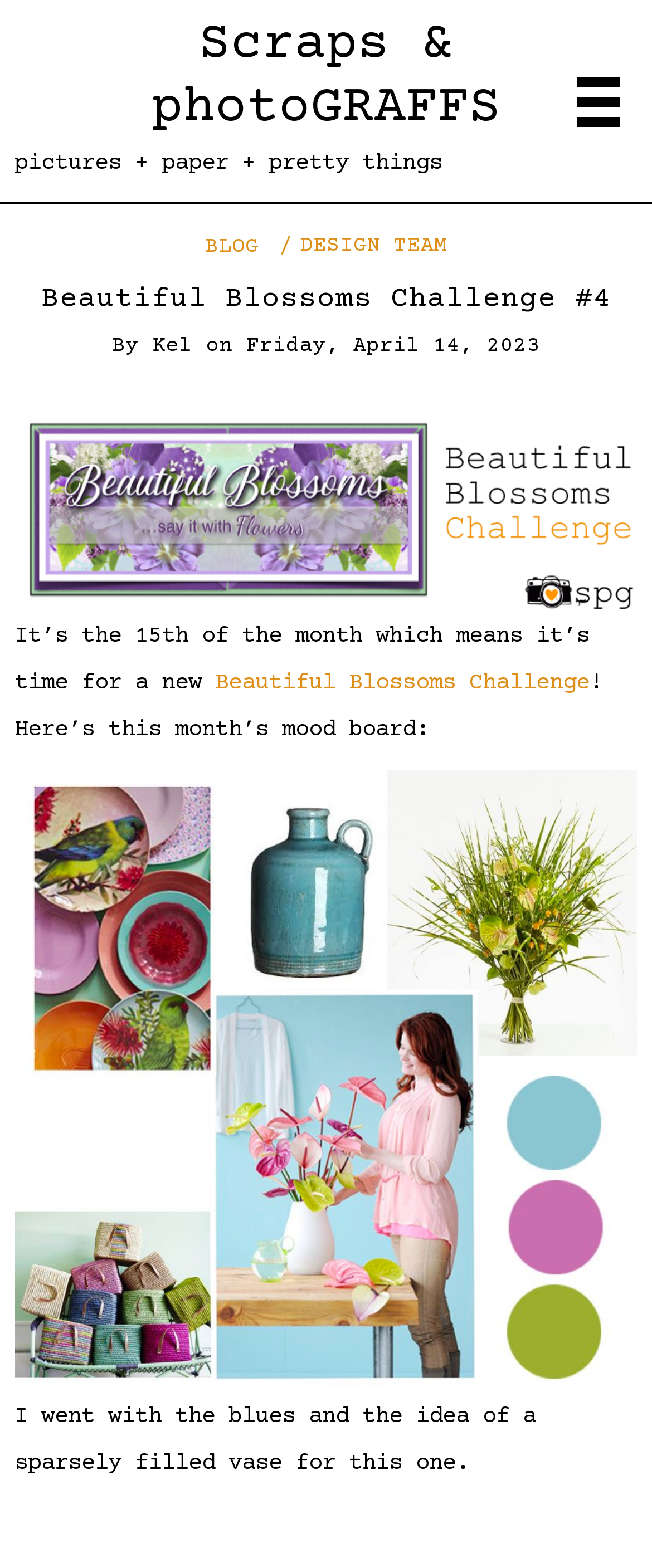Determine the bounding box coordinates for the UI element with the following description: "Friday, April 14, 2023". The coordinates should be four float numbers between 0 and 1, represented as [left, top, right, bottom].

[0.377, 0.214, 0.828, 0.229]